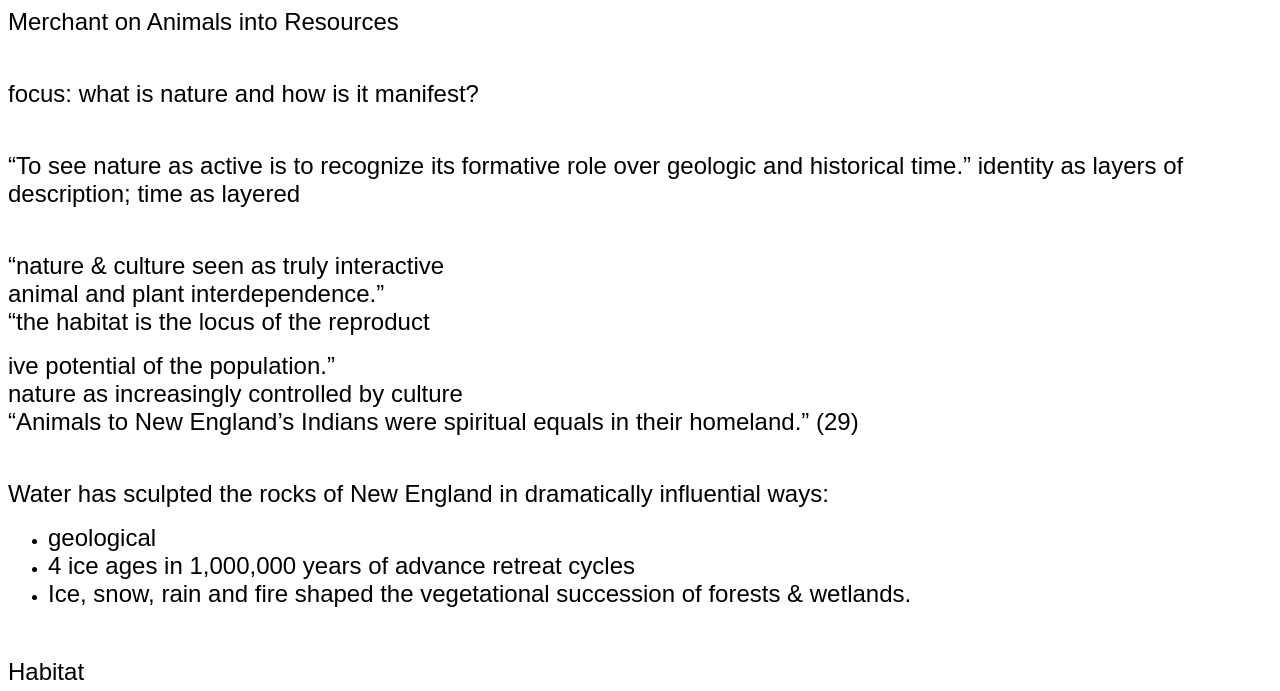What is the habitat referred to on the webpage?
Look at the screenshot and respond with one word or a short phrase.

Forests and wetlands